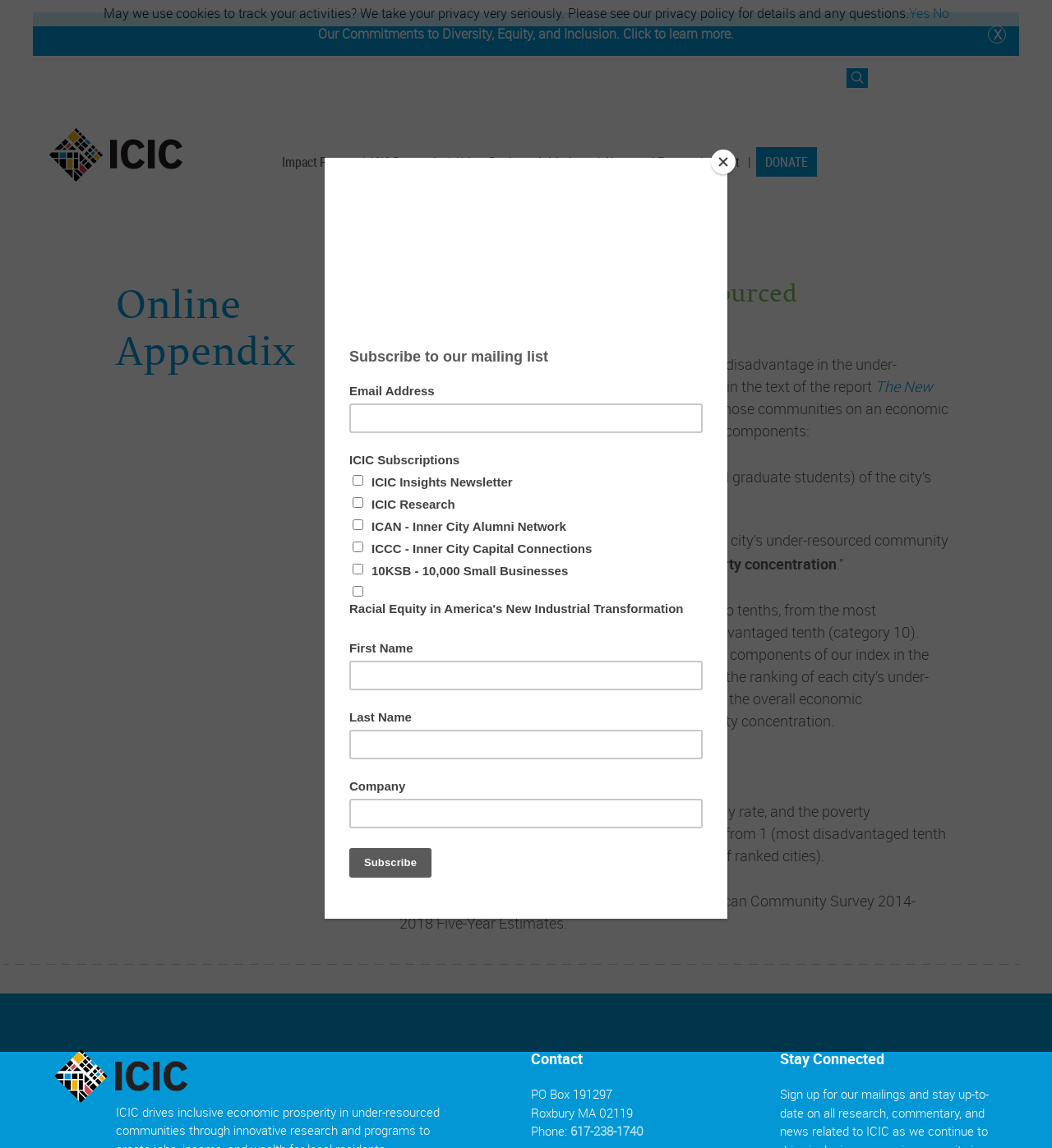Consider the image and give a detailed and elaborate answer to the question: 
What is the purpose of the online appendix?

The purpose of the online appendix can be inferred from the text 'This online appendix presents rankings the level of disadvantage in the under-resourced communities of the 450 cities described in the text of the report', which suggests that the online appendix is intended to present rankings of under-resourced communities.